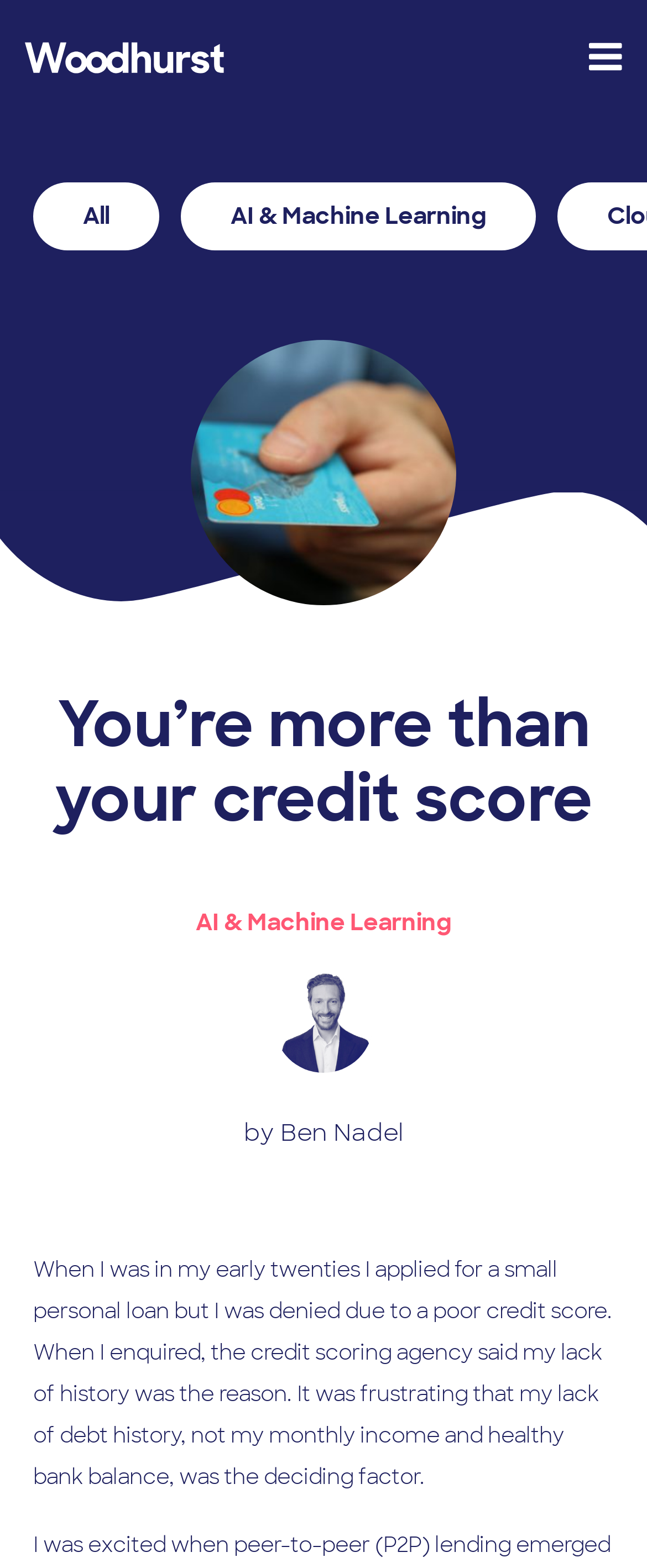Please locate the clickable area by providing the bounding box coordinates to follow this instruction: "visit the Shift Open Finance Community".

[0.179, 0.341, 0.821, 0.442]